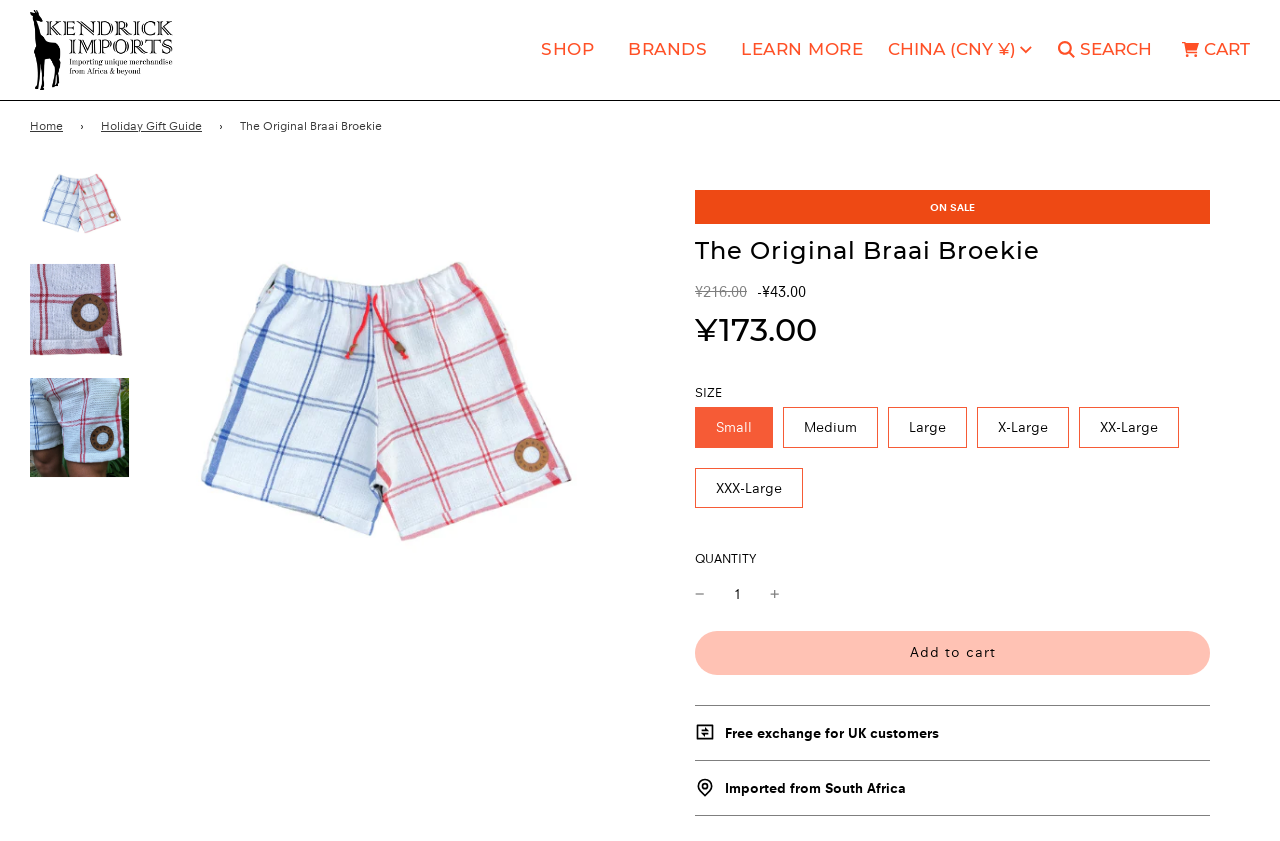What is the country of origin of the product?
Answer the question with a single word or phrase by looking at the picture.

South Africa